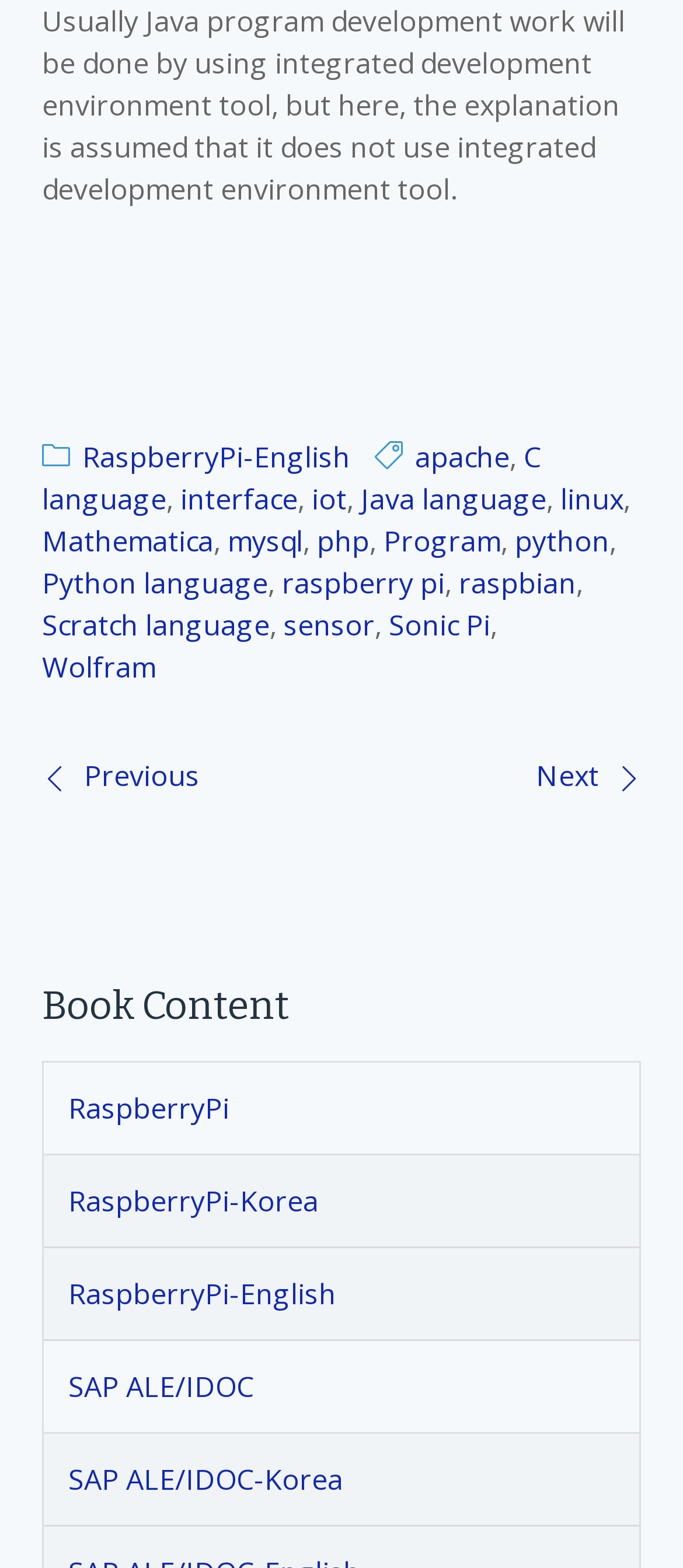Indicate the bounding box coordinates of the element that needs to be clicked to satisfy the following instruction: "Click on the link to RaspberryPi-English". The coordinates should be four float numbers between 0 and 1, i.e., [left, top, right, bottom].

[0.121, 0.28, 0.513, 0.304]